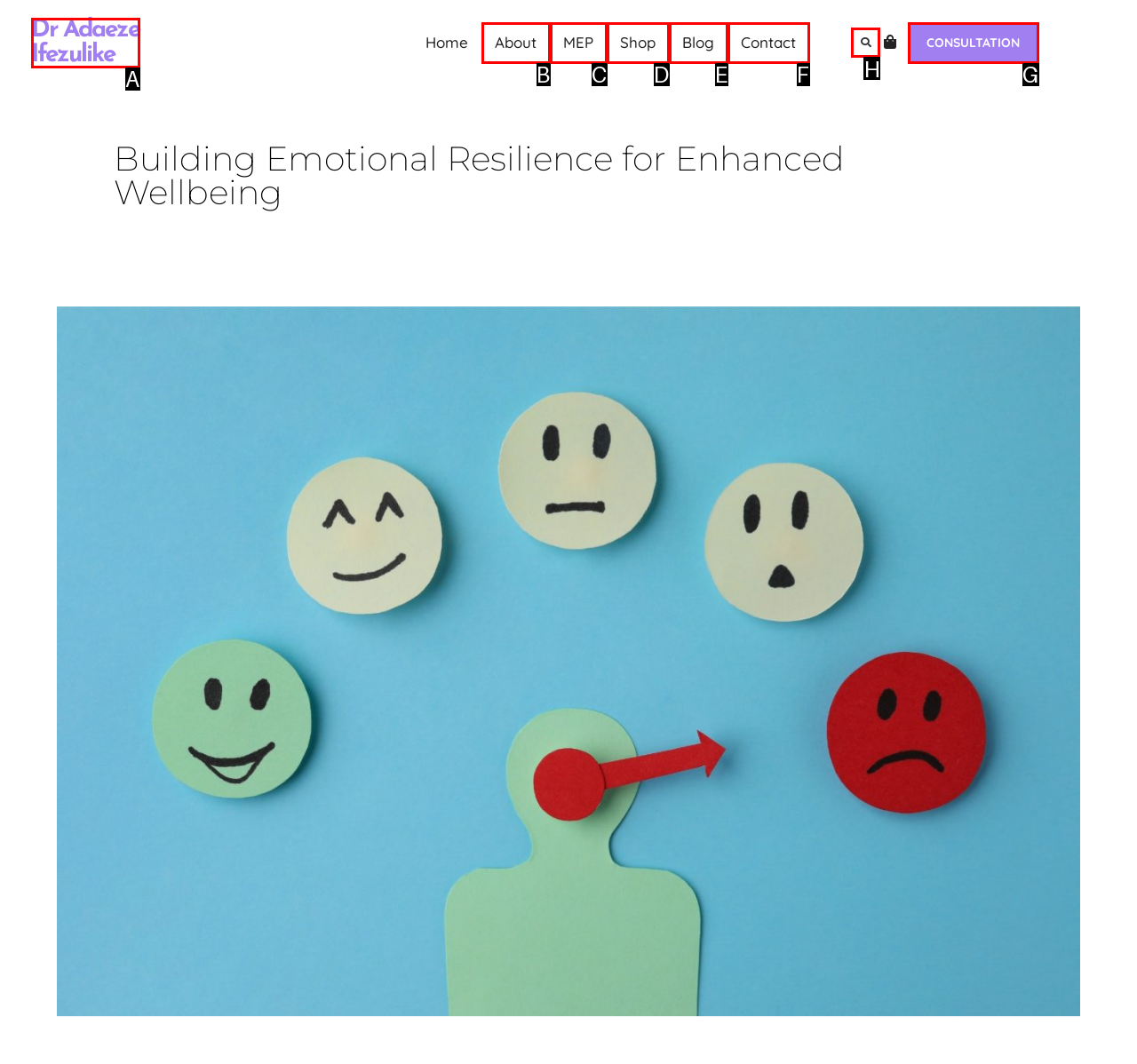Based on the task: Search for something, which UI element should be clicked? Answer with the letter that corresponds to the correct option from the choices given.

H